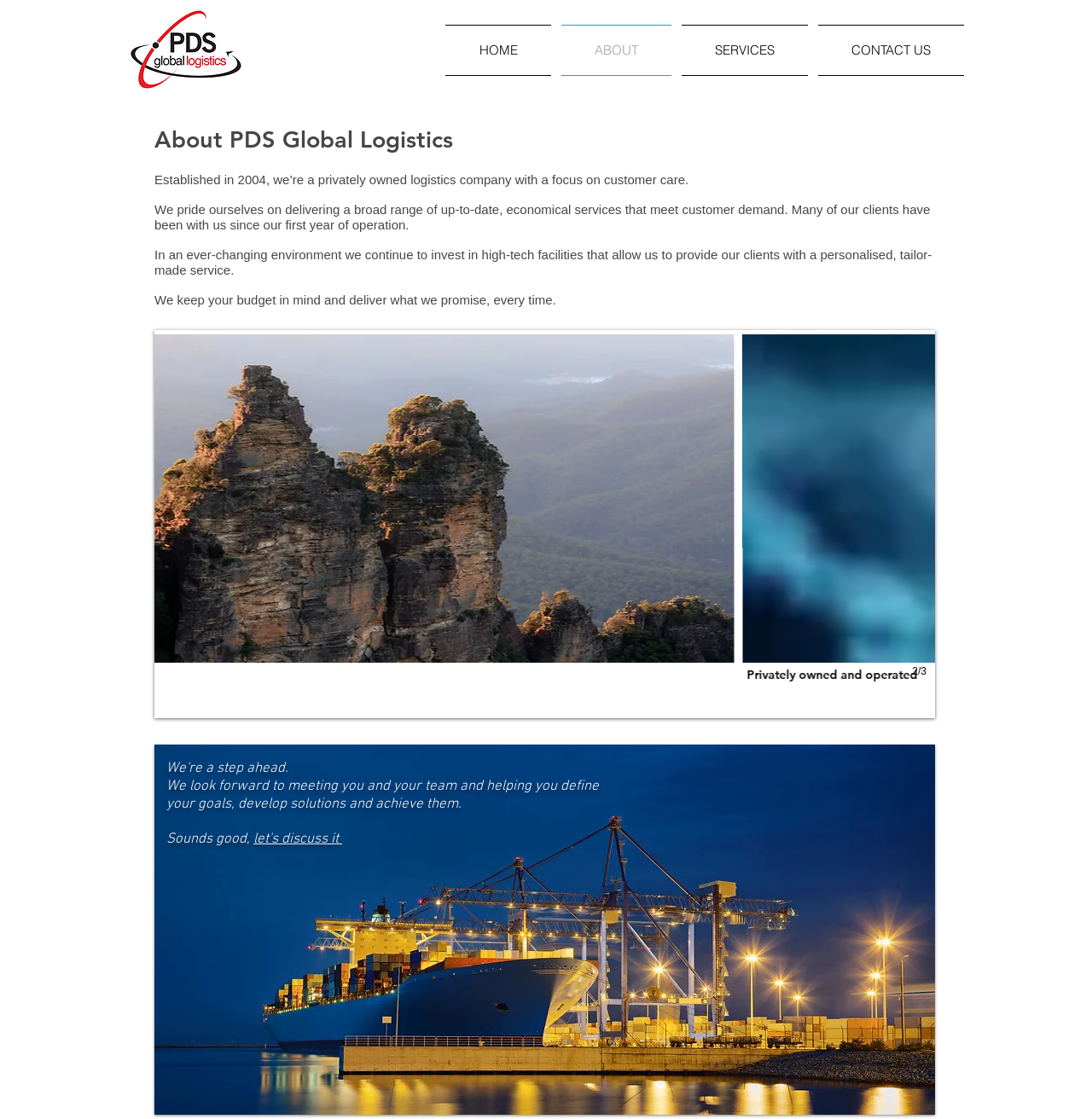Find the bounding box coordinates for the element described here: "CONTACT US".

[0.745, 0.022, 0.883, 0.068]